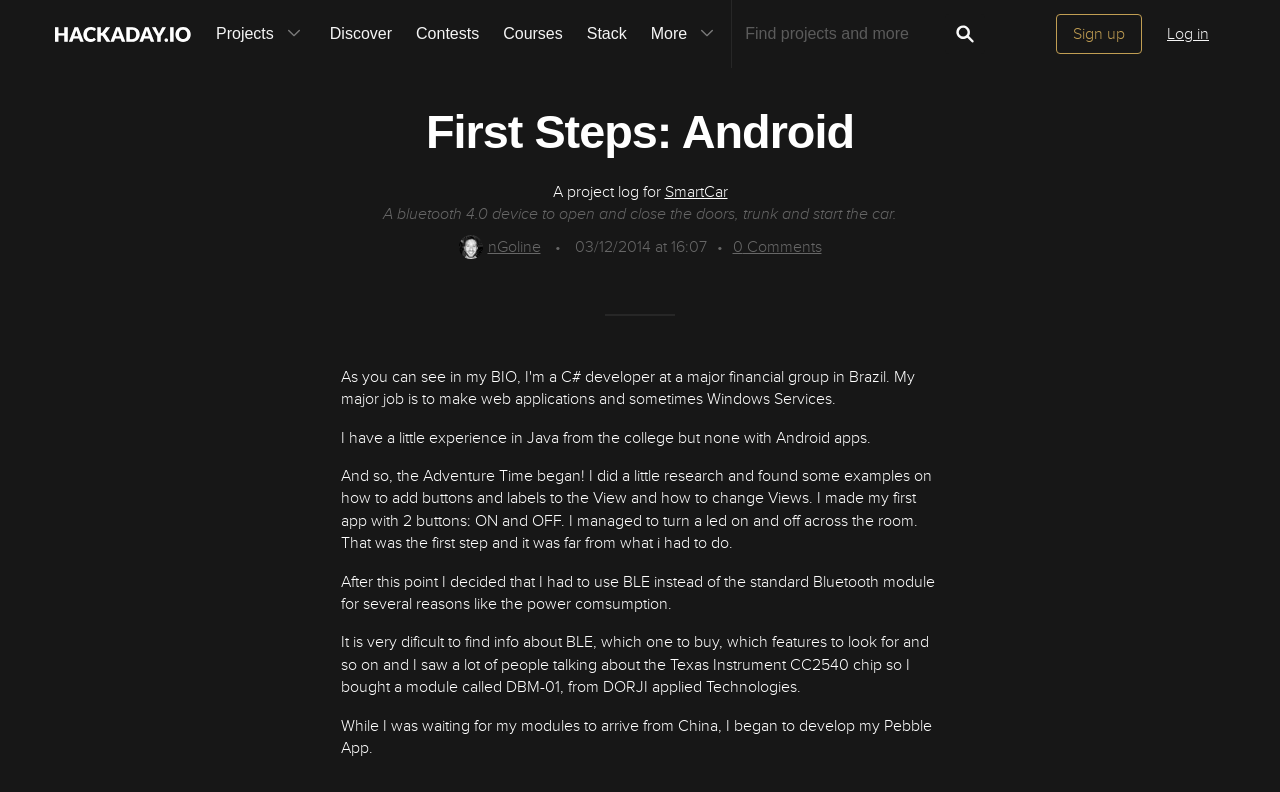Can you specify the bounding box coordinates of the area that needs to be clicked to fulfill the following instruction: "Click on the Hackaday.io logo"?

[0.042, 0.032, 0.15, 0.054]